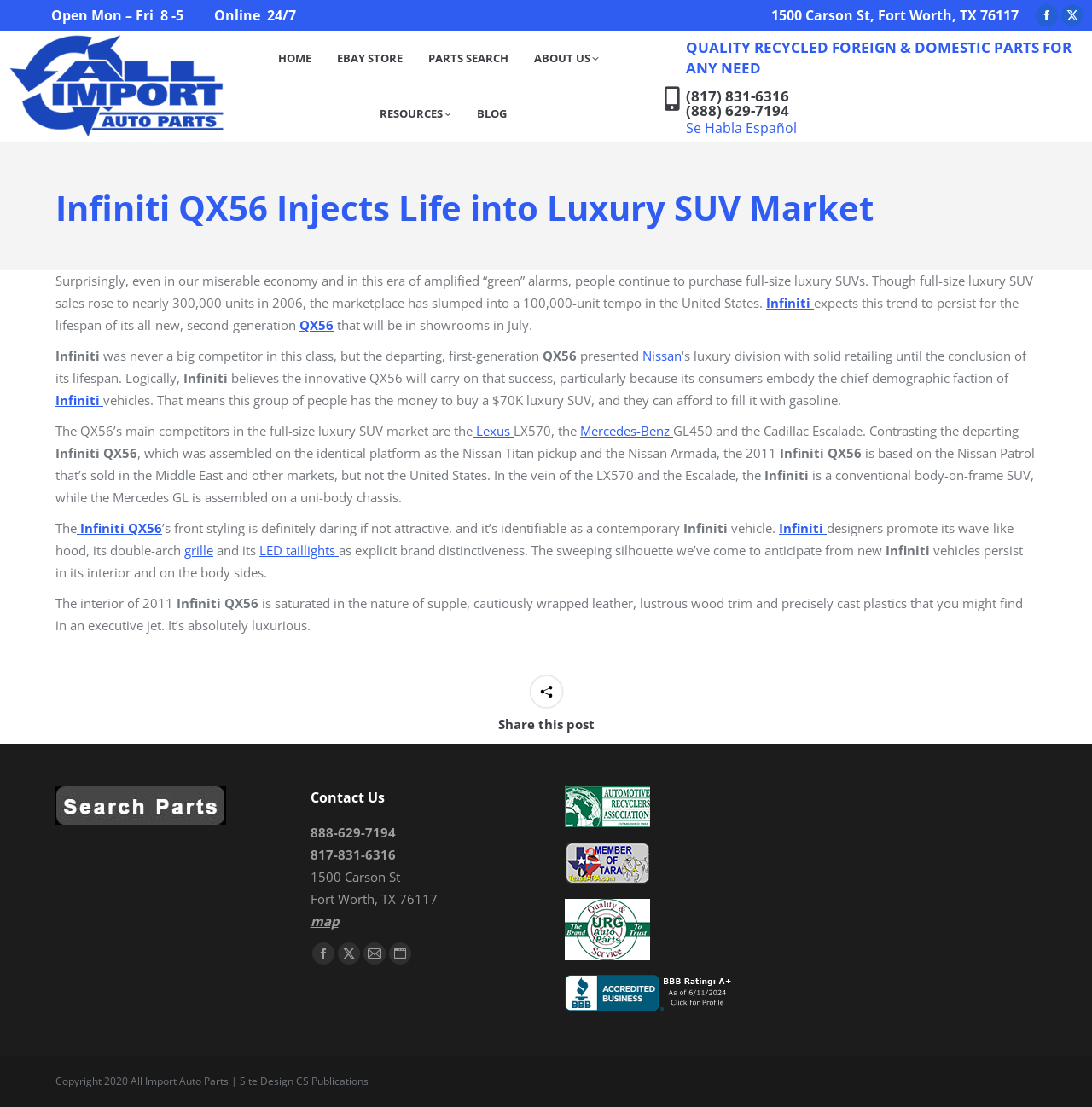Pinpoint the bounding box coordinates of the clickable area necessary to execute the following instruction: "Find us on Facebook". The coordinates should be given as four float numbers between 0 and 1, namely [left, top, right, bottom].

[0.286, 0.851, 0.306, 0.871]